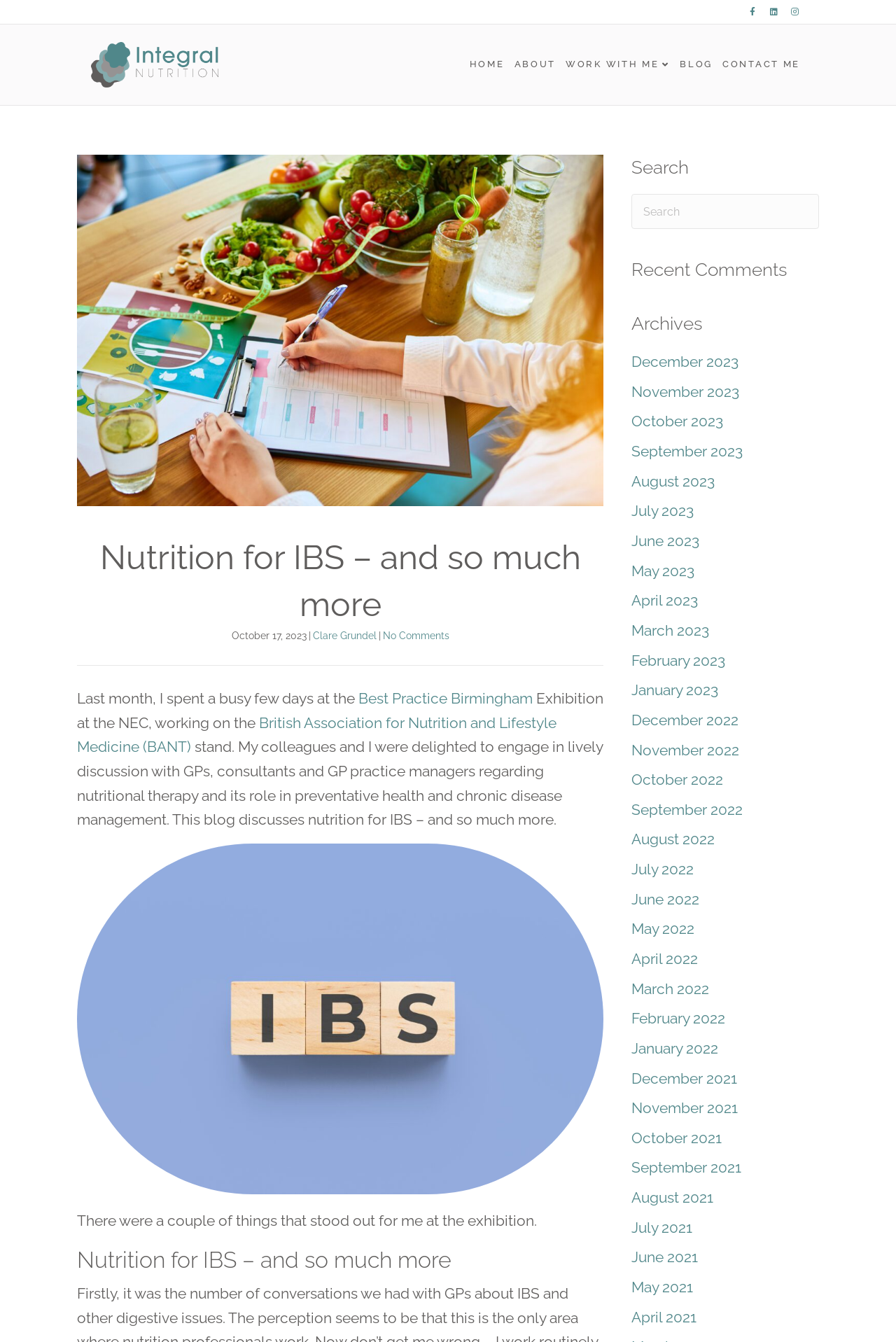Locate the headline of the webpage and generate its content.

Nutrition for IBS – and so much more